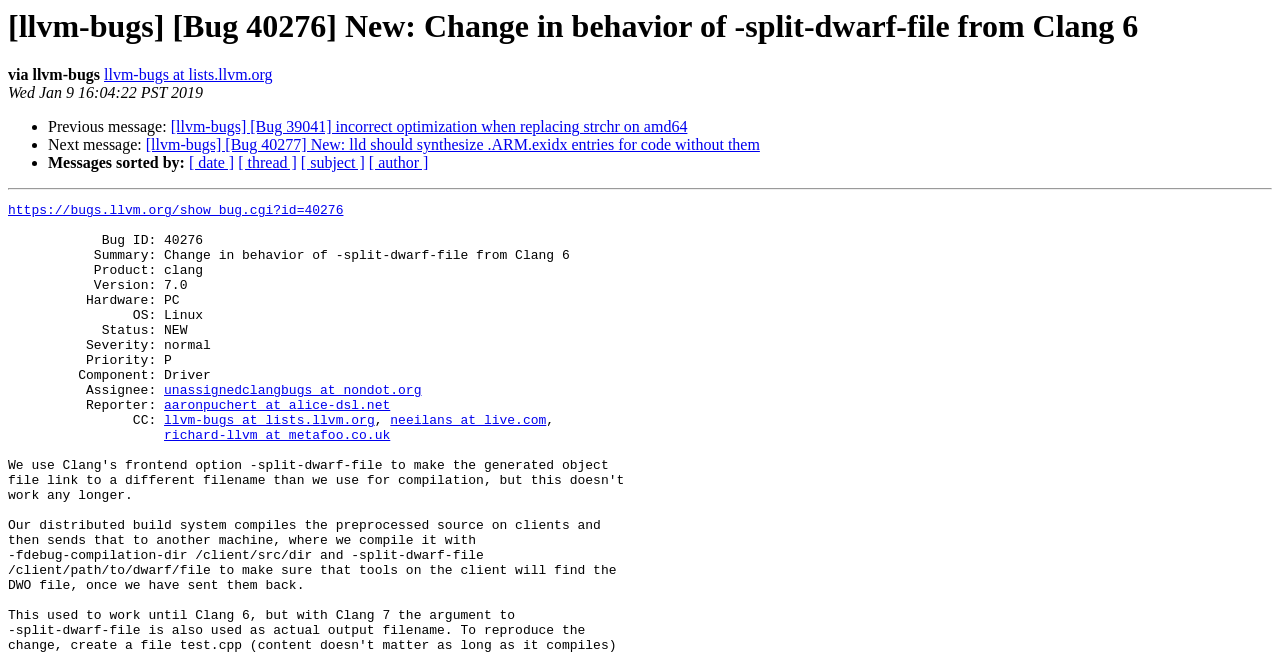Provide a short answer using a single word or phrase for the following question: 
What is the product related to the bug?

clang